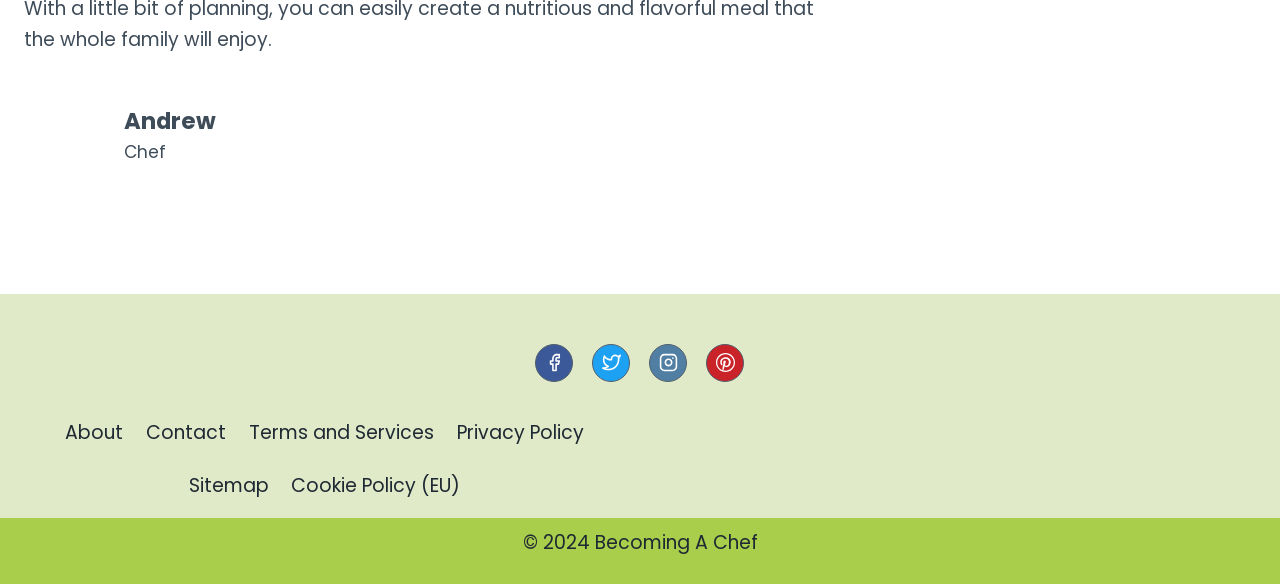From the screenshot, find the bounding box of the UI element matching this description: "Terms and Services". Supply the bounding box coordinates in the form [left, top, right, bottom], each a float between 0 and 1.

[0.186, 0.697, 0.348, 0.788]